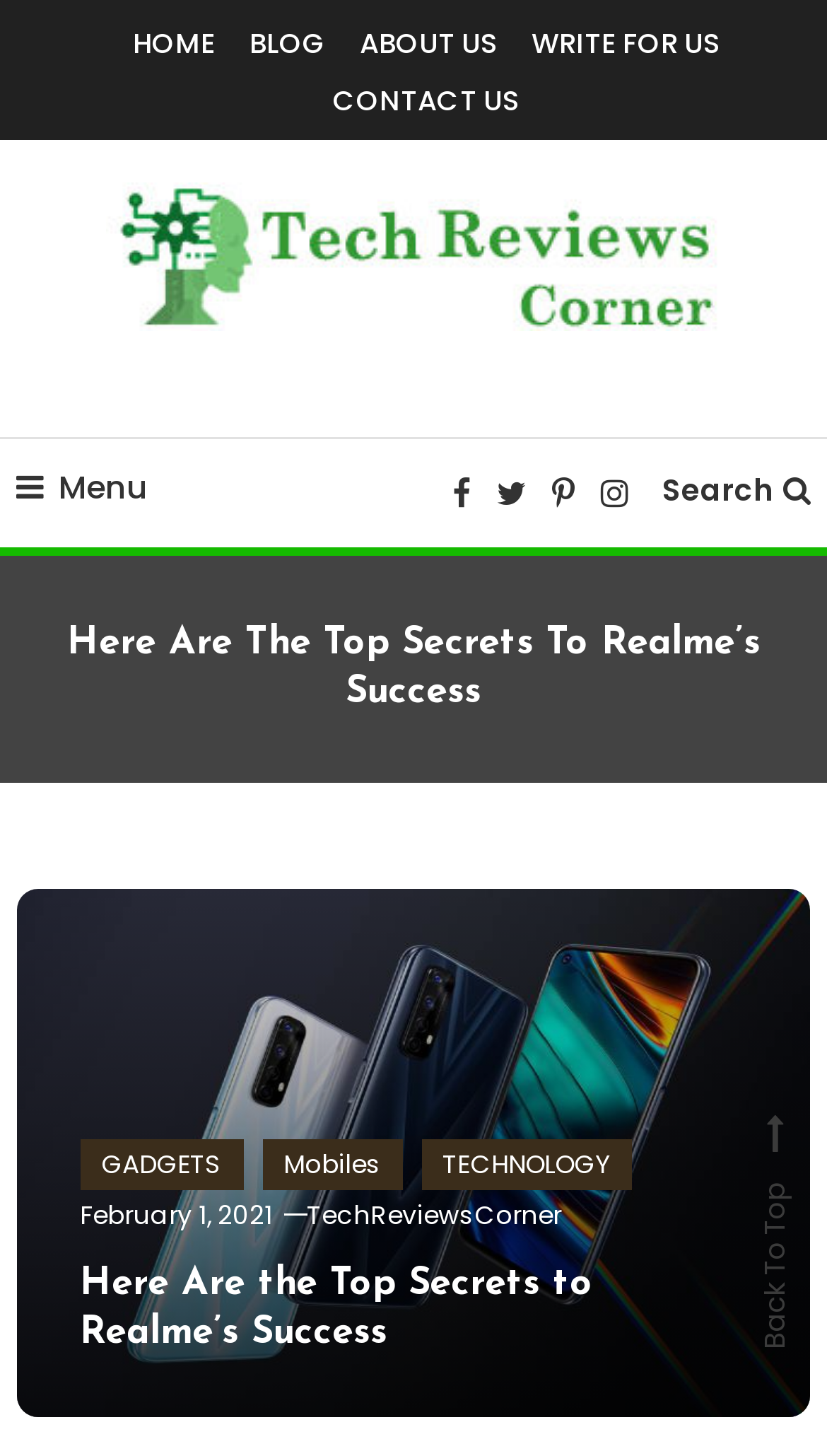Identify the bounding box coordinates of the region I need to click to complete this instruction: "go back to top".

[0.913, 0.812, 0.962, 0.927]